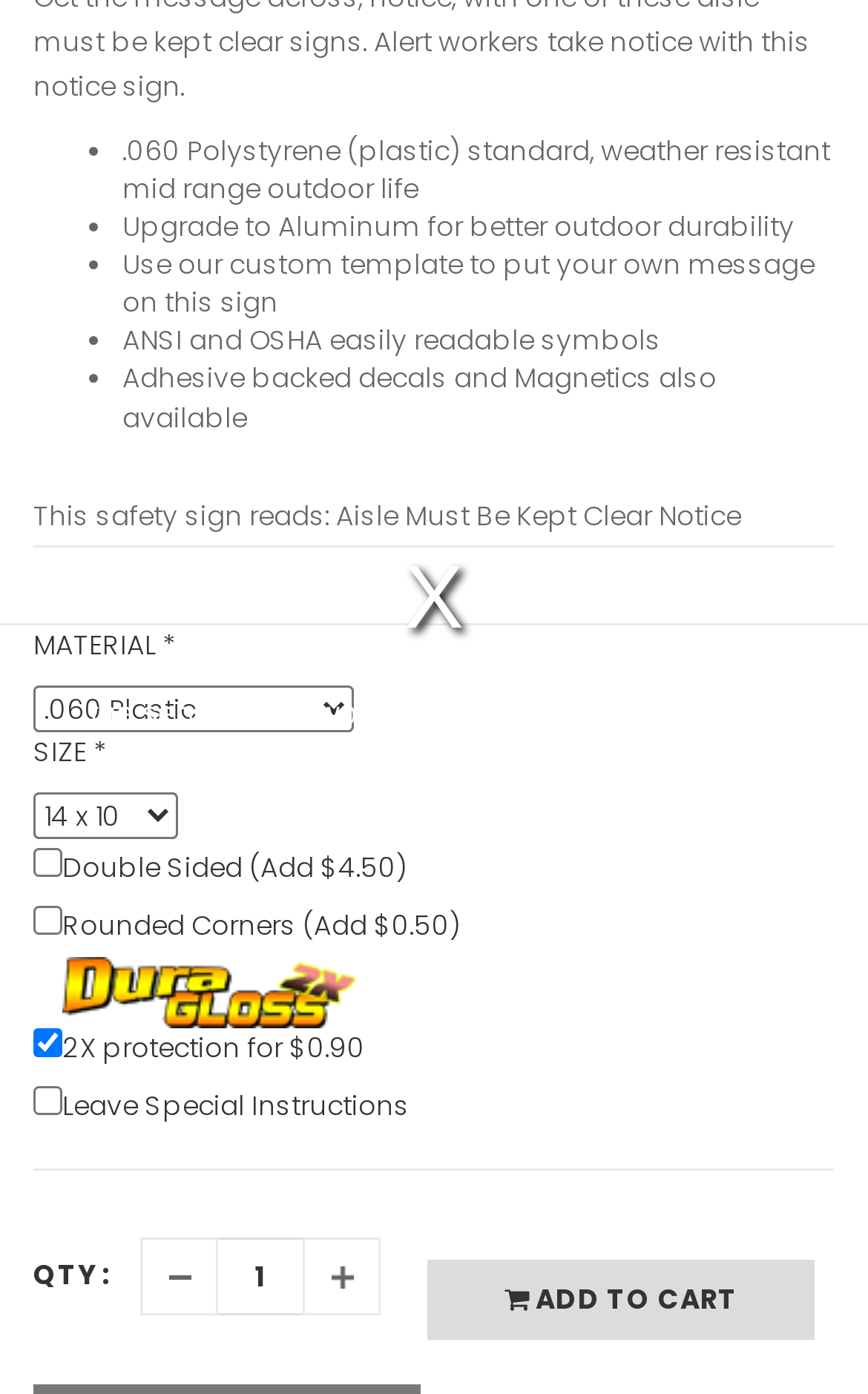Find the bounding box coordinates for the area you need to click to carry out the instruction: "Check Double Sided option". The coordinates should be four float numbers between 0 and 1, indicated as [left, top, right, bottom].

[0.038, 0.609, 0.072, 0.629]